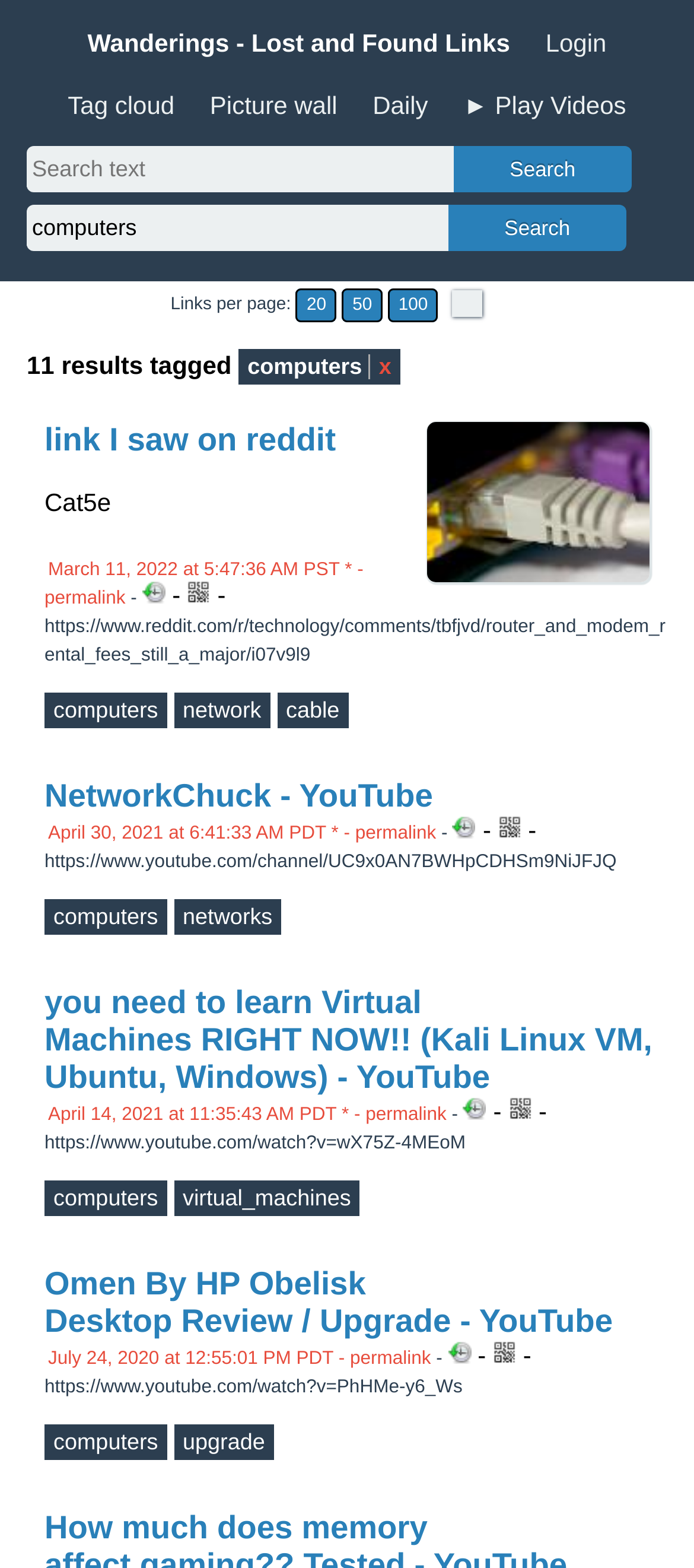Explain the features and main sections of the webpage comprehensively.

This webpage appears to be a search results page with a focus on computers and technology. At the top, there is a search bar with a text box and a search button. Below the search bar, there are several links to navigate to different sections of the website, including "Tag cloud", "Picture wall", and "Daily". 

On the left side of the page, there is a filter by tag combobox with a default selected option "computers". Below the combobox, there are links to change the number of links per page, with options for 20, 50, and 100 links.

The main content of the page is a list of search results, each consisting of a thumbnail image, a title, and a description. Each result also has links to "Permalink", "archive.org", and "QRCode". Some results have additional links to "Add tag" with options for different tags such as "network", "cable", and "virtual_machines". 

There are 11 results in total, each with a similar structure. The results appear to be a mix of YouTube videos and links to other websites, all related to computers and technology.